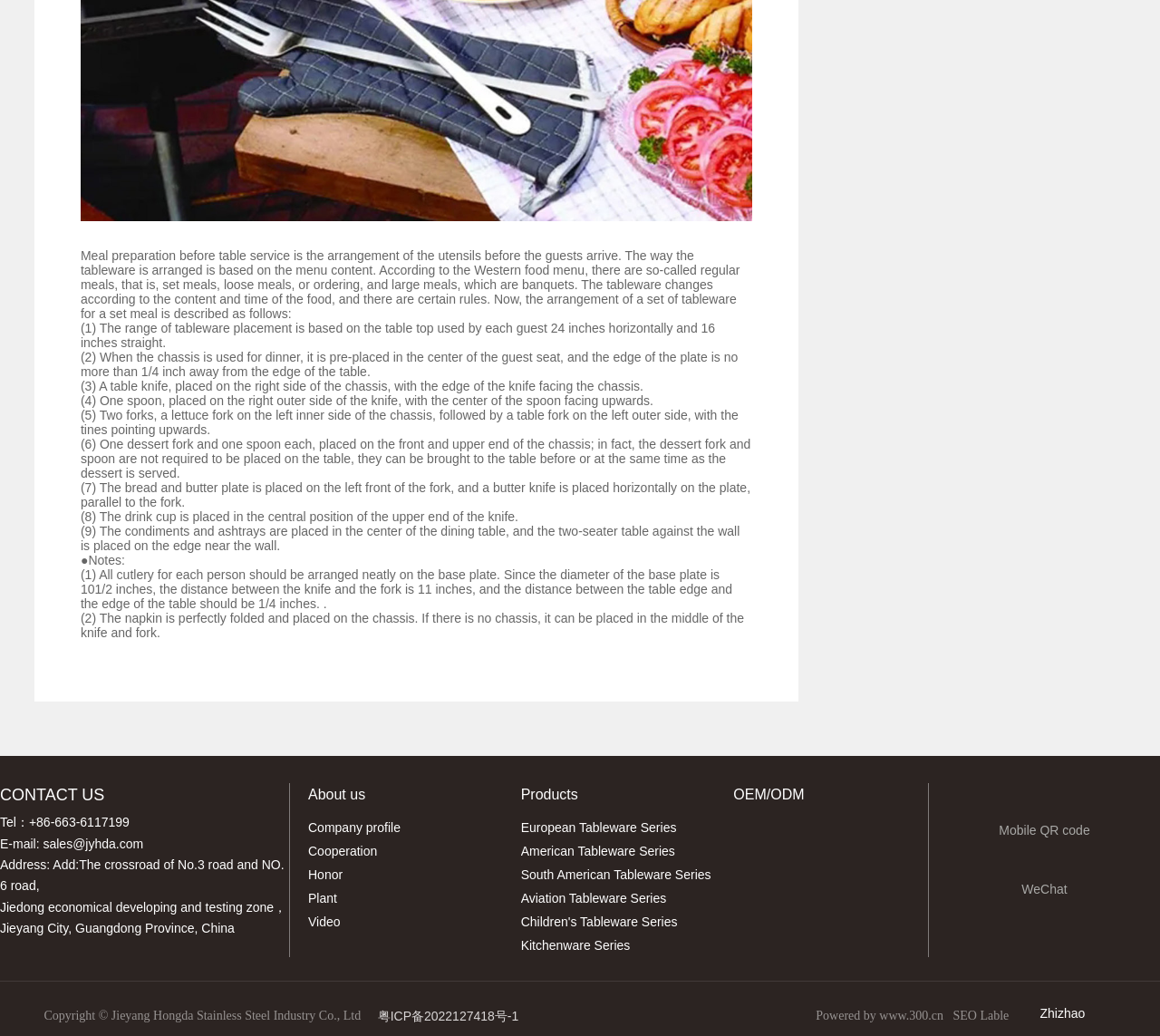Locate the bounding box coordinates of the item that should be clicked to fulfill the instruction: "Contact the company via phone".

[0.025, 0.787, 0.112, 0.801]